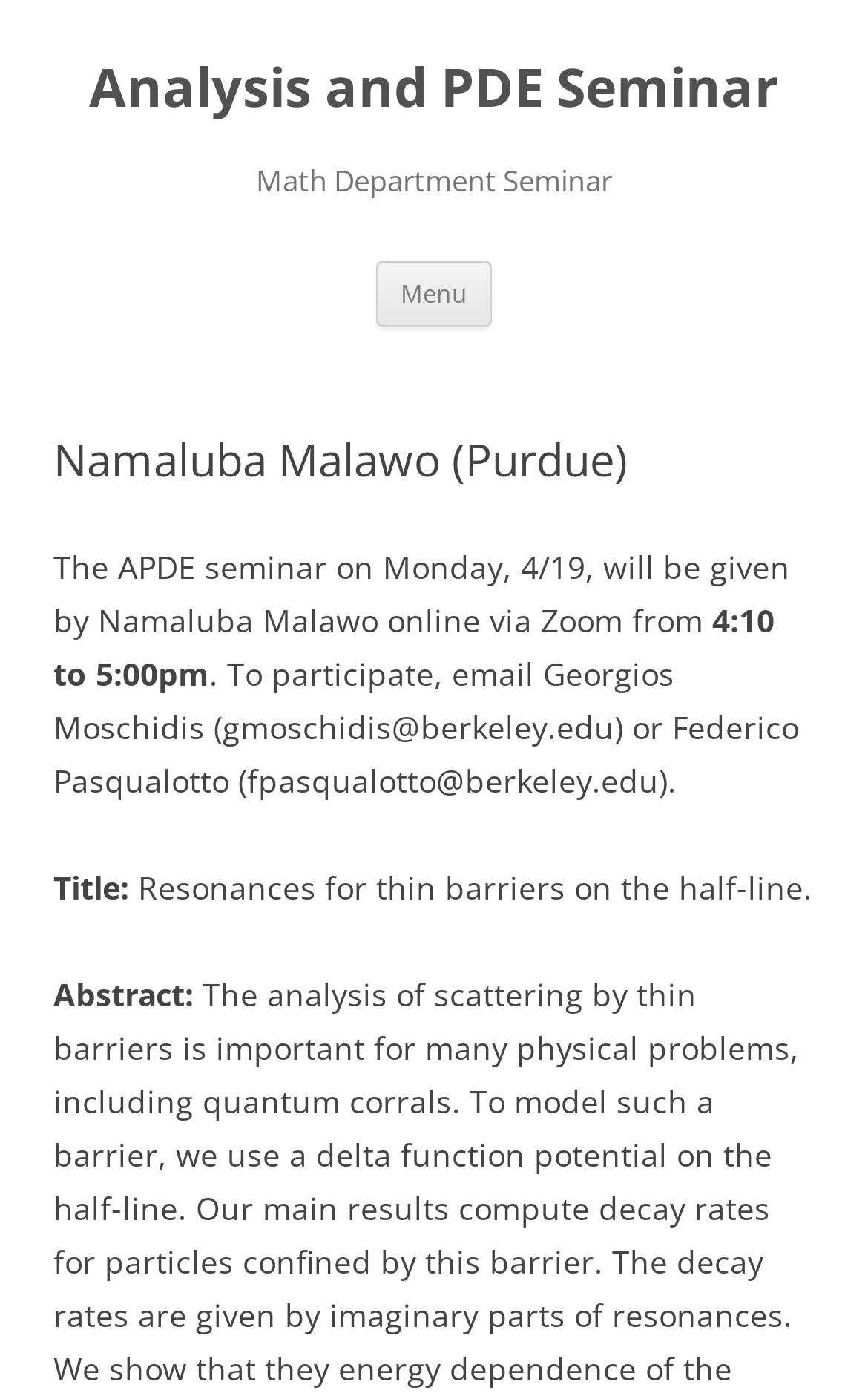Locate and provide the bounding box coordinates for the HTML element that matches this description: "Menu".

[0.433, 0.186, 0.567, 0.233]